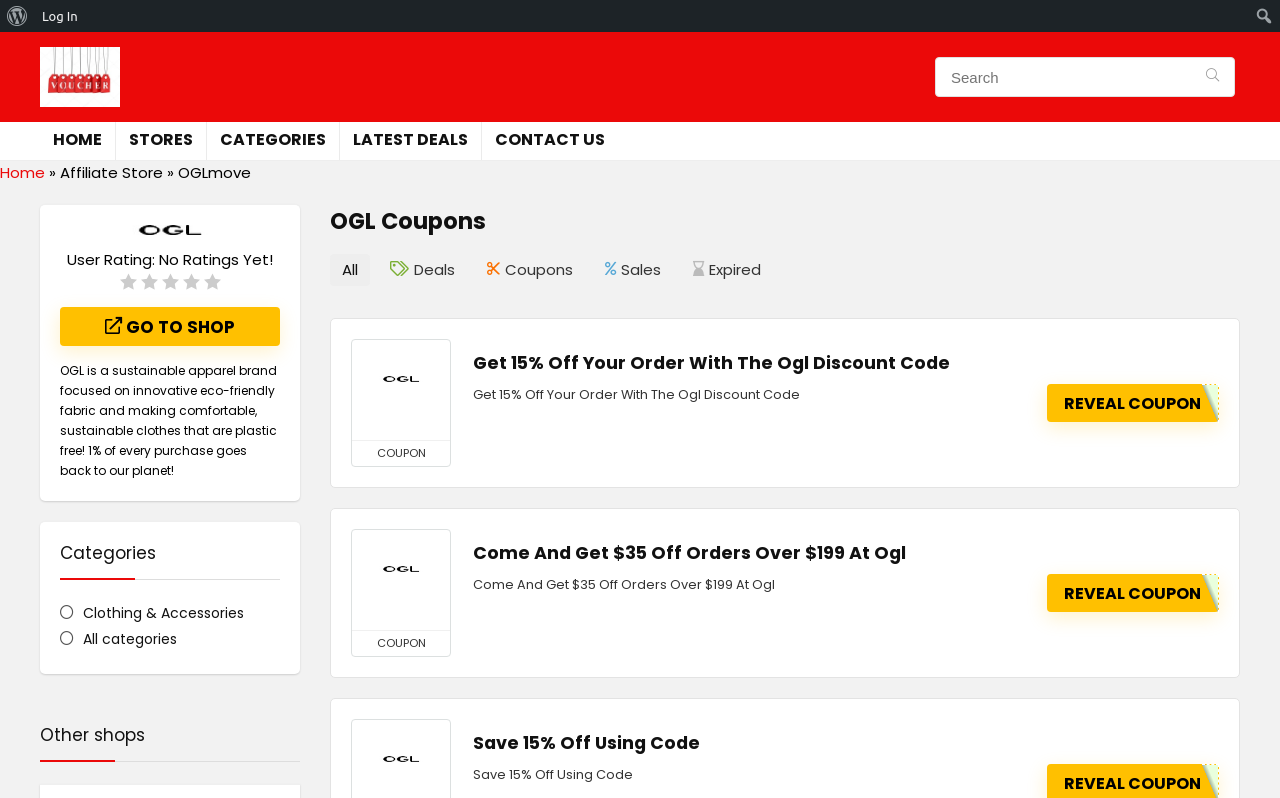Identify the bounding box coordinates for the element you need to click to achieve the following task: "View the image 'new york city aerial sunset'". The coordinates must be four float values ranging from 0 to 1, formatted as [left, top, right, bottom].

None